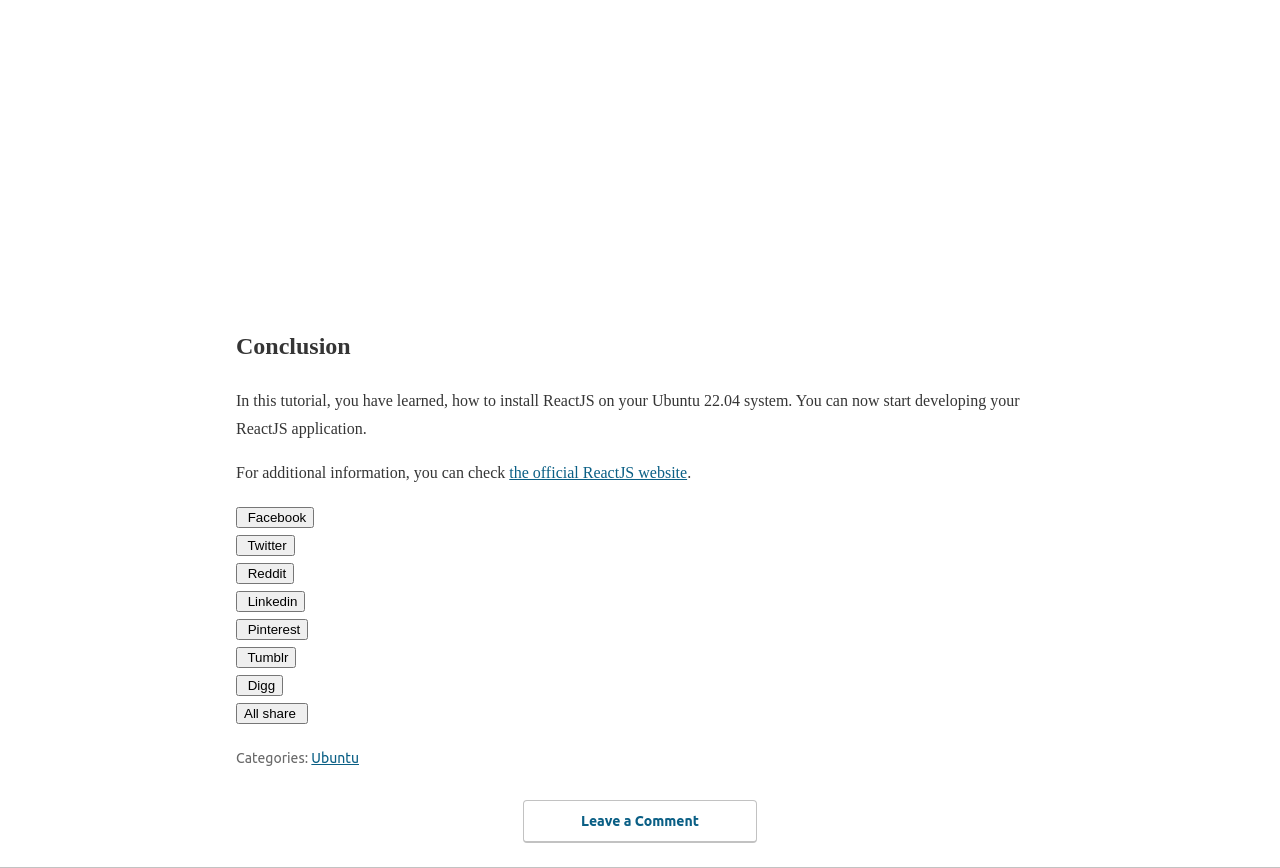Find the bounding box coordinates for the HTML element specified by: "the official ReactJS website".

[0.398, 0.534, 0.537, 0.554]